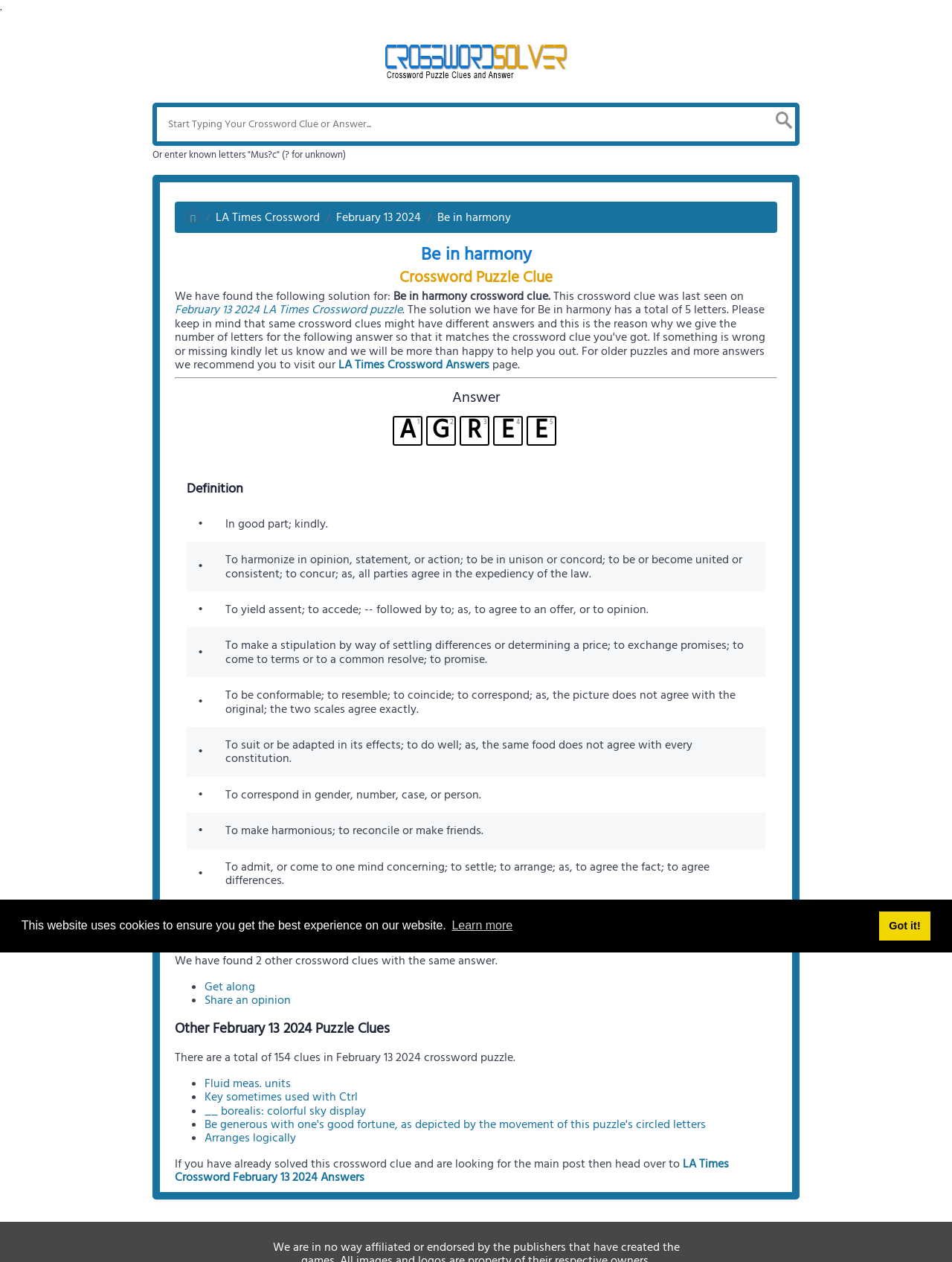Please specify the bounding box coordinates of the area that should be clicked to accomplish the following instruction: "View LA Times Crossword answers". The coordinates should consist of four float numbers between 0 and 1, i.e., [left, top, right, bottom].

[0.355, 0.282, 0.514, 0.295]